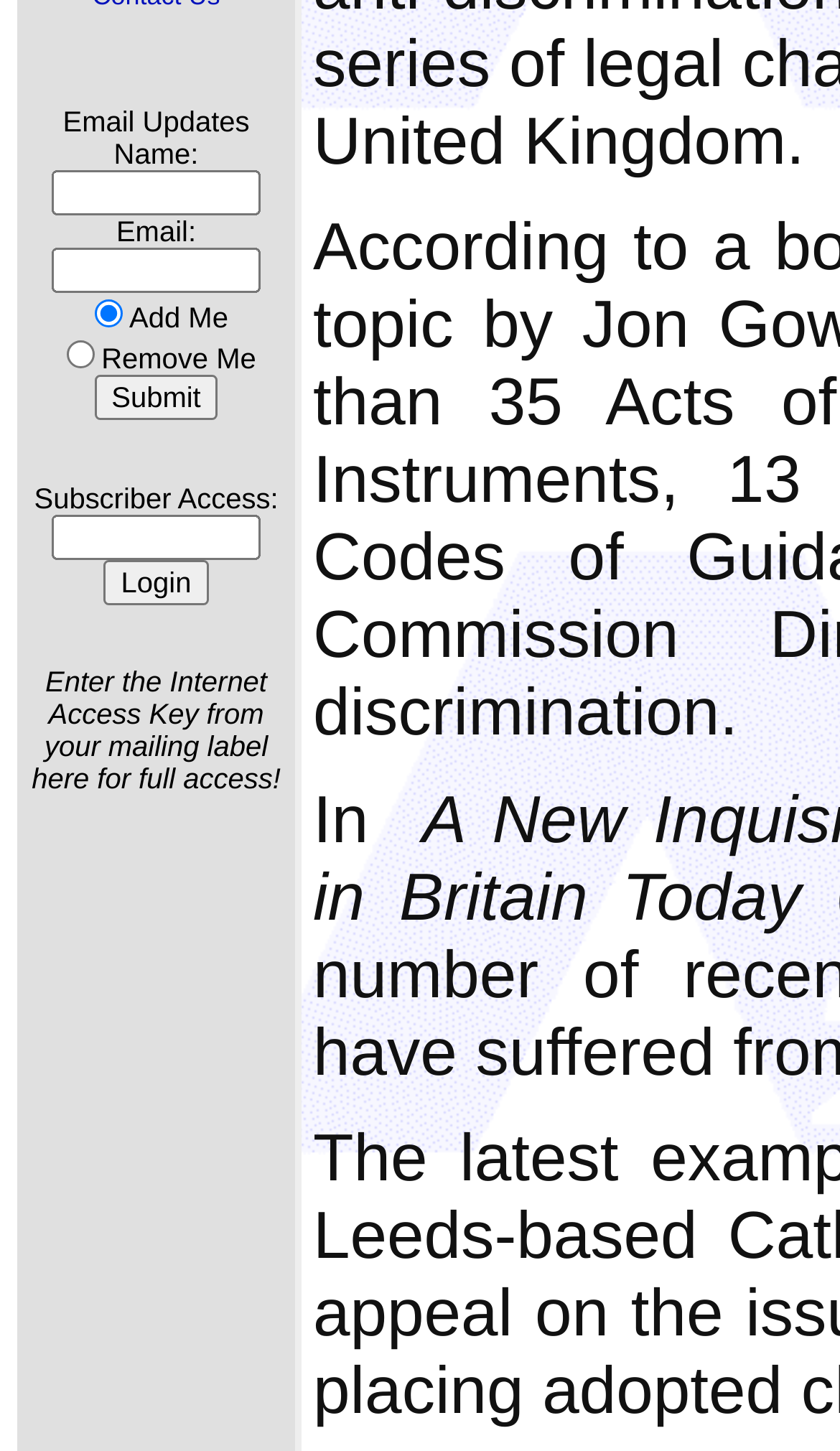Based on the element description: "parent_node: Subscriber Access: value="Login"", identify the UI element and provide its bounding box coordinates. Use four float numbers between 0 and 1, [left, top, right, bottom].

[0.124, 0.385, 0.248, 0.417]